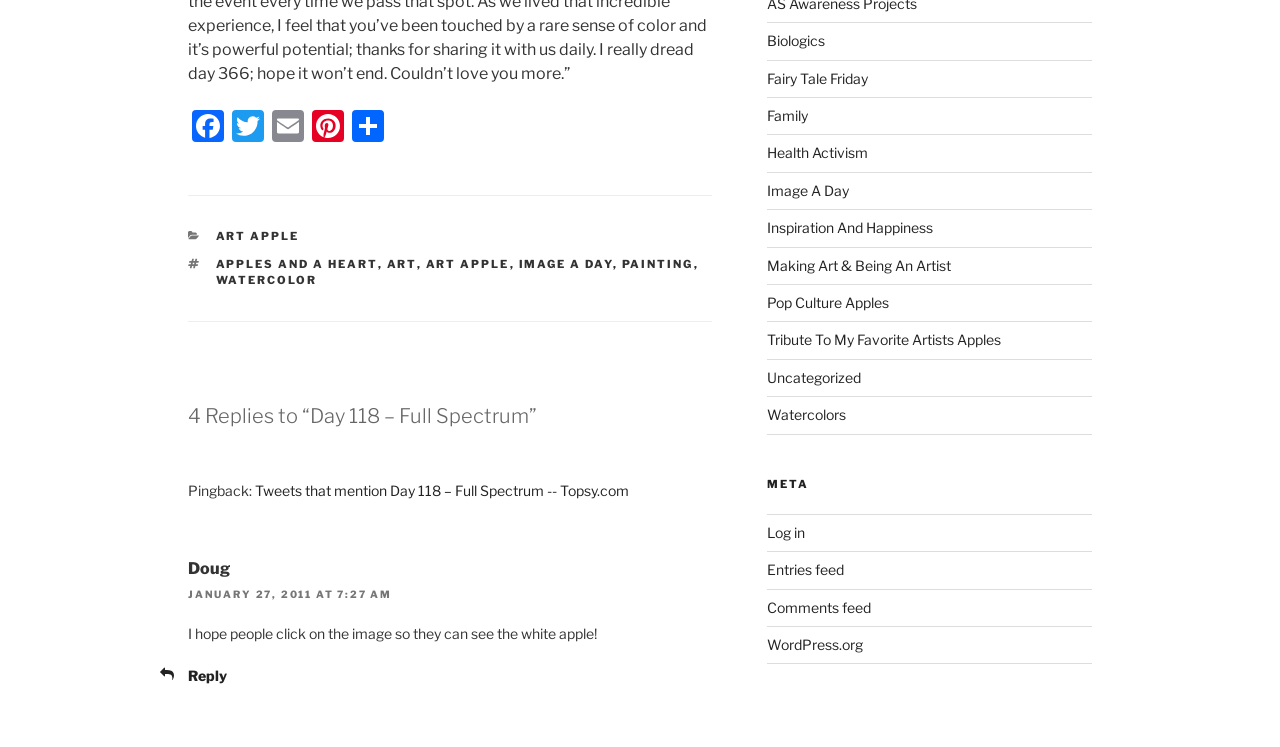Please specify the bounding box coordinates in the format (top-left x, top-left y, bottom-right x, bottom-right y), with all values as floating point numbers between 0 and 1. Identify the bounding box of the UI element described by: Fairy Tale Friday

[0.599, 0.093, 0.678, 0.116]